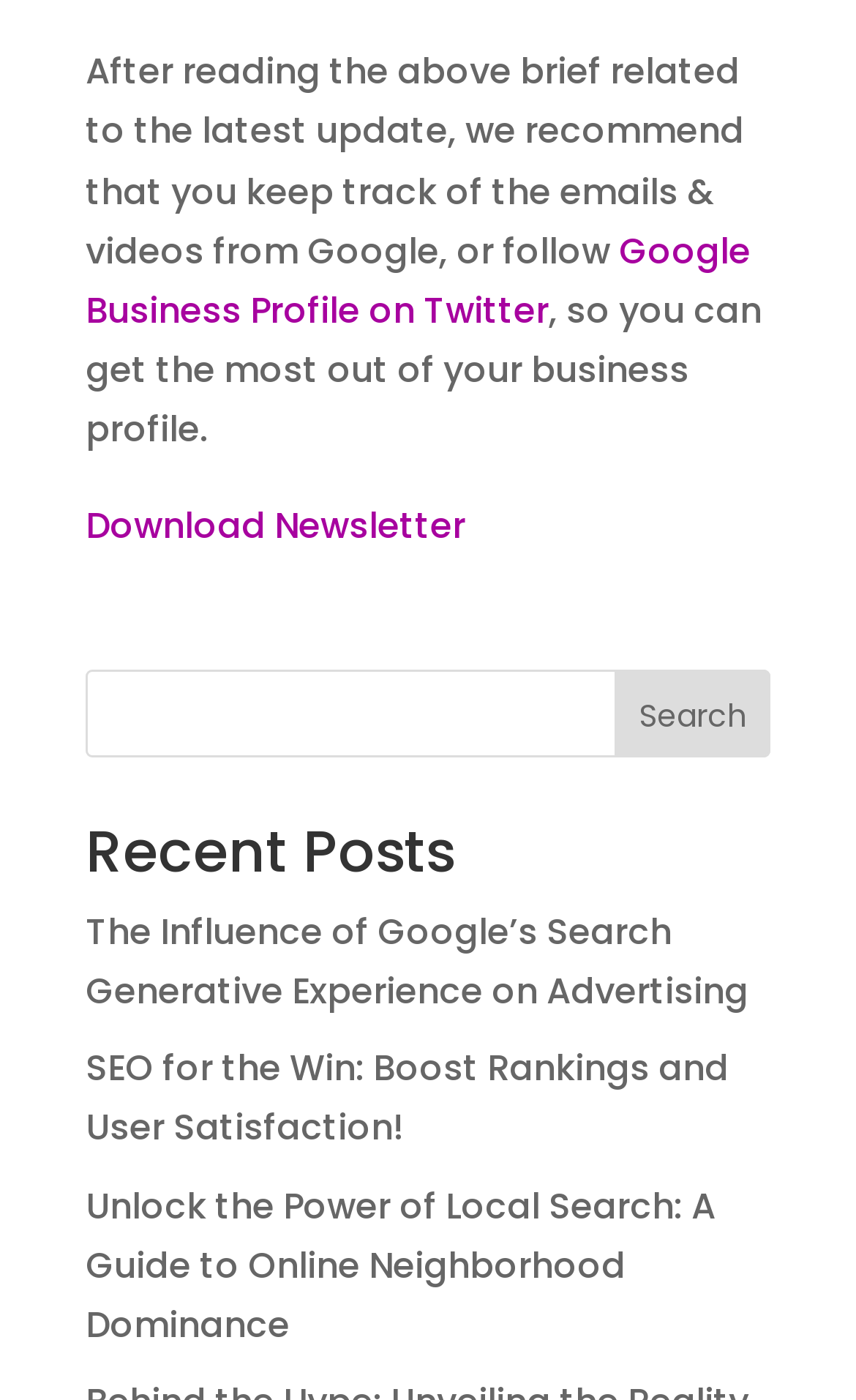How many recent posts are listed on the webpage?
Please answer using one word or phrase, based on the screenshot.

Three